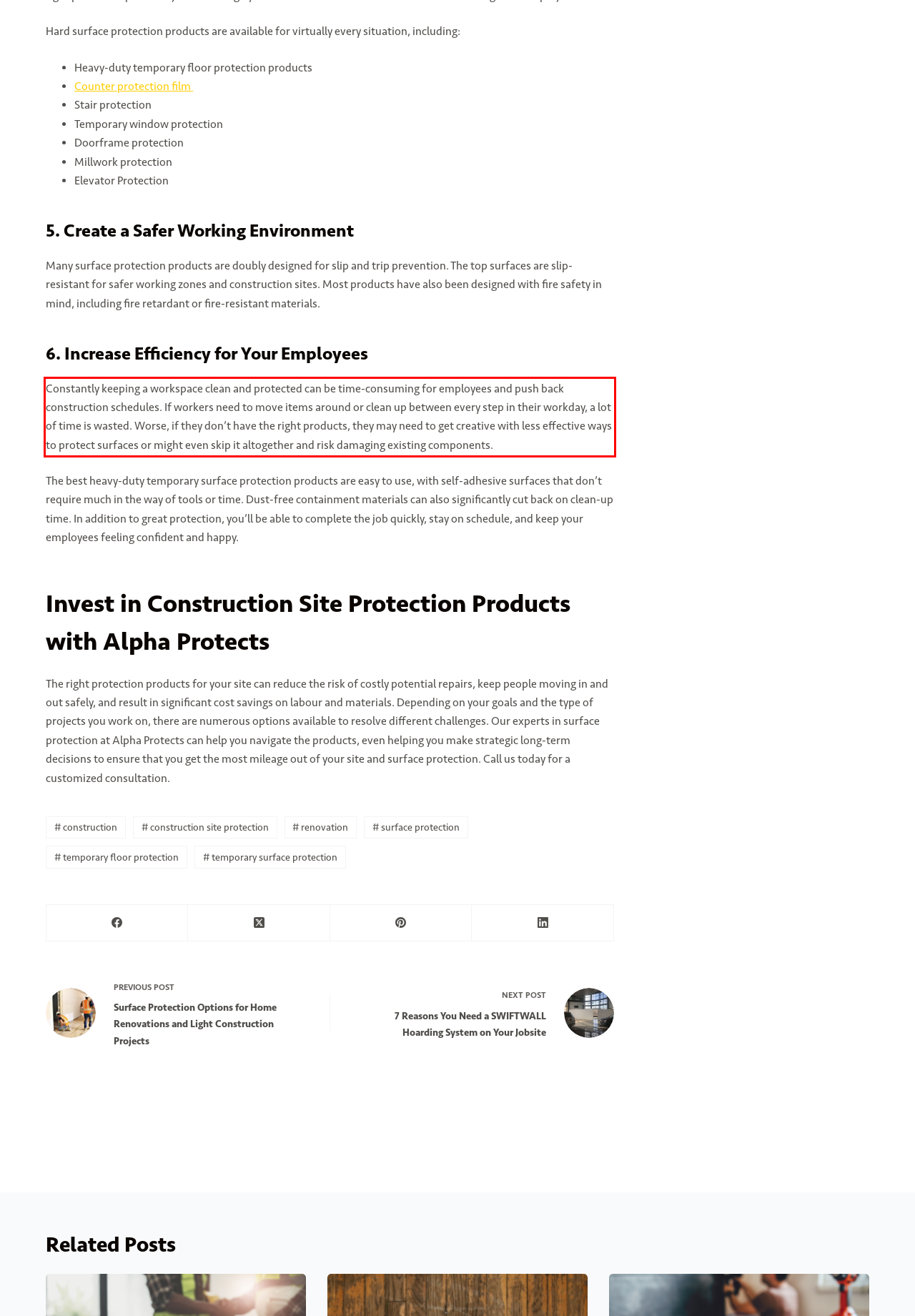There is a screenshot of a webpage with a red bounding box around a UI element. Please use OCR to extract the text within the red bounding box.

Constantly keeping a workspace clean and protected can be time-consuming for employees and push back construction schedules. If workers need to move items around or clean up between every step in their workday, a lot of time is wasted. Worse, if they don’t have the right products, they may need to get creative with less effective ways to protect surfaces or might even skip it altogether and risk damaging existing components.